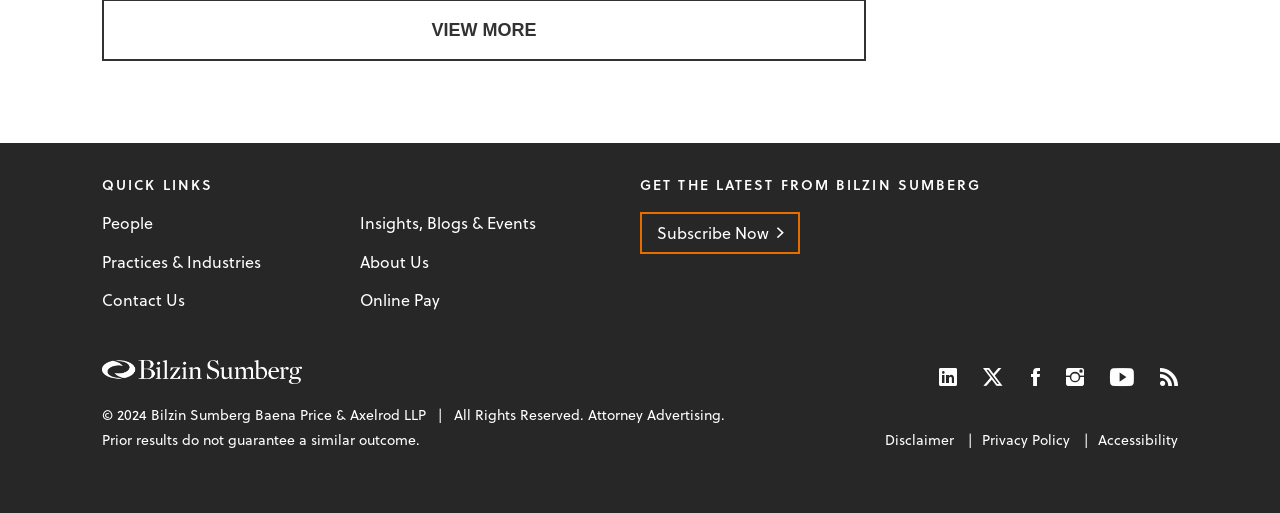Given the description "People", provide the bounding box coordinates of the corresponding UI element.

[0.08, 0.414, 0.269, 0.489]